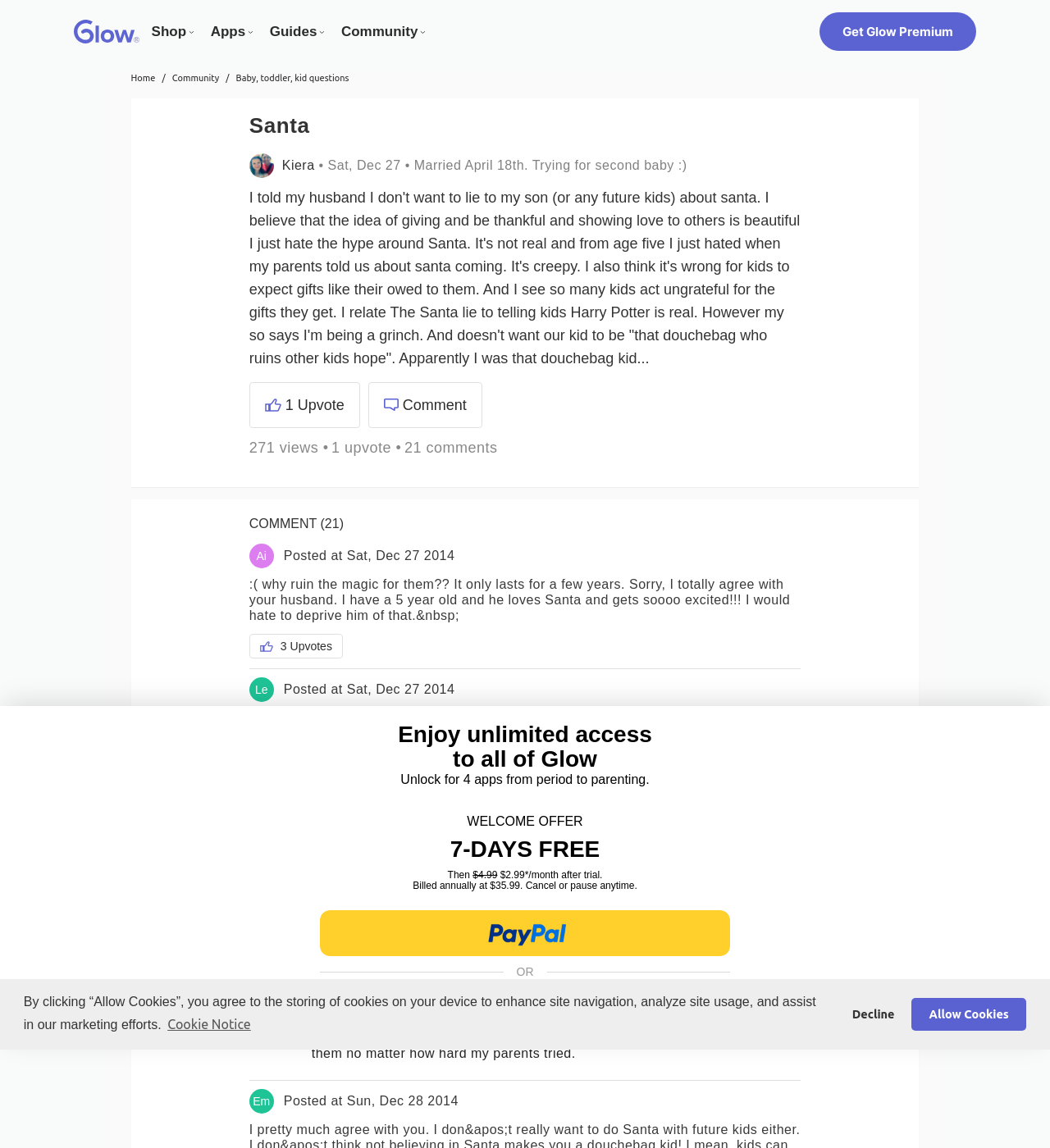Answer the following query with a single word or phrase:
What is the name of the user who posted this?

Kiera